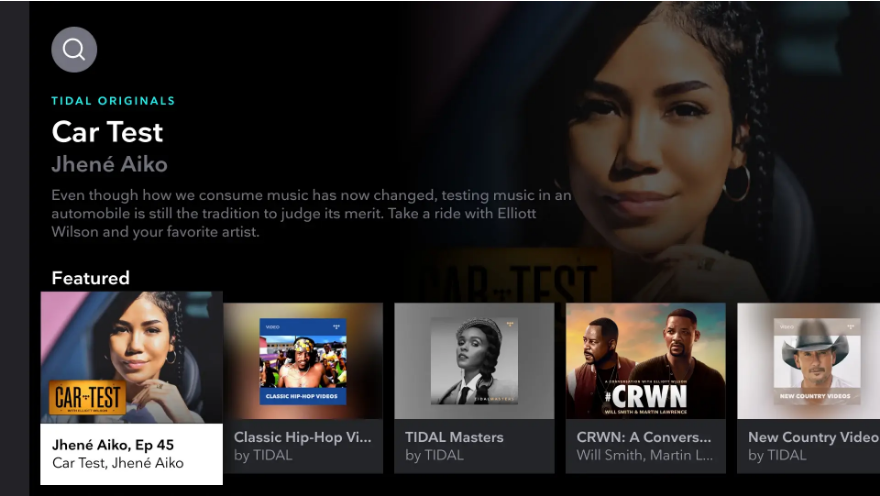What is the purpose of the interface design?
Provide a detailed answer to the question, using the image to inform your response.

The sleek design and captivating visuals of the interface invite users to explore musical experiences tailored to their tastes, allowing them to enjoy and engage with their favorite songs and artists seamlessly.